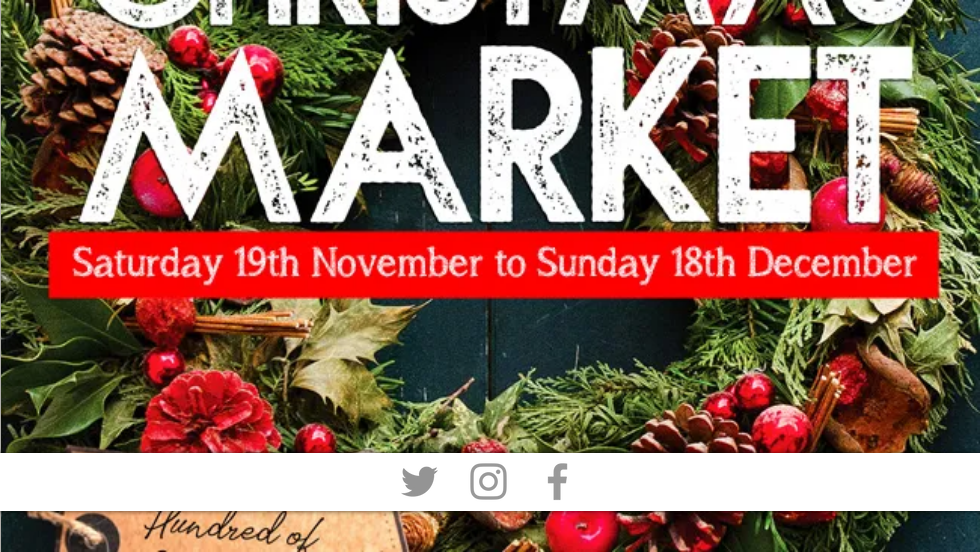Answer the question with a single word or phrase: 
When does the market start?

Saturday, 19th November